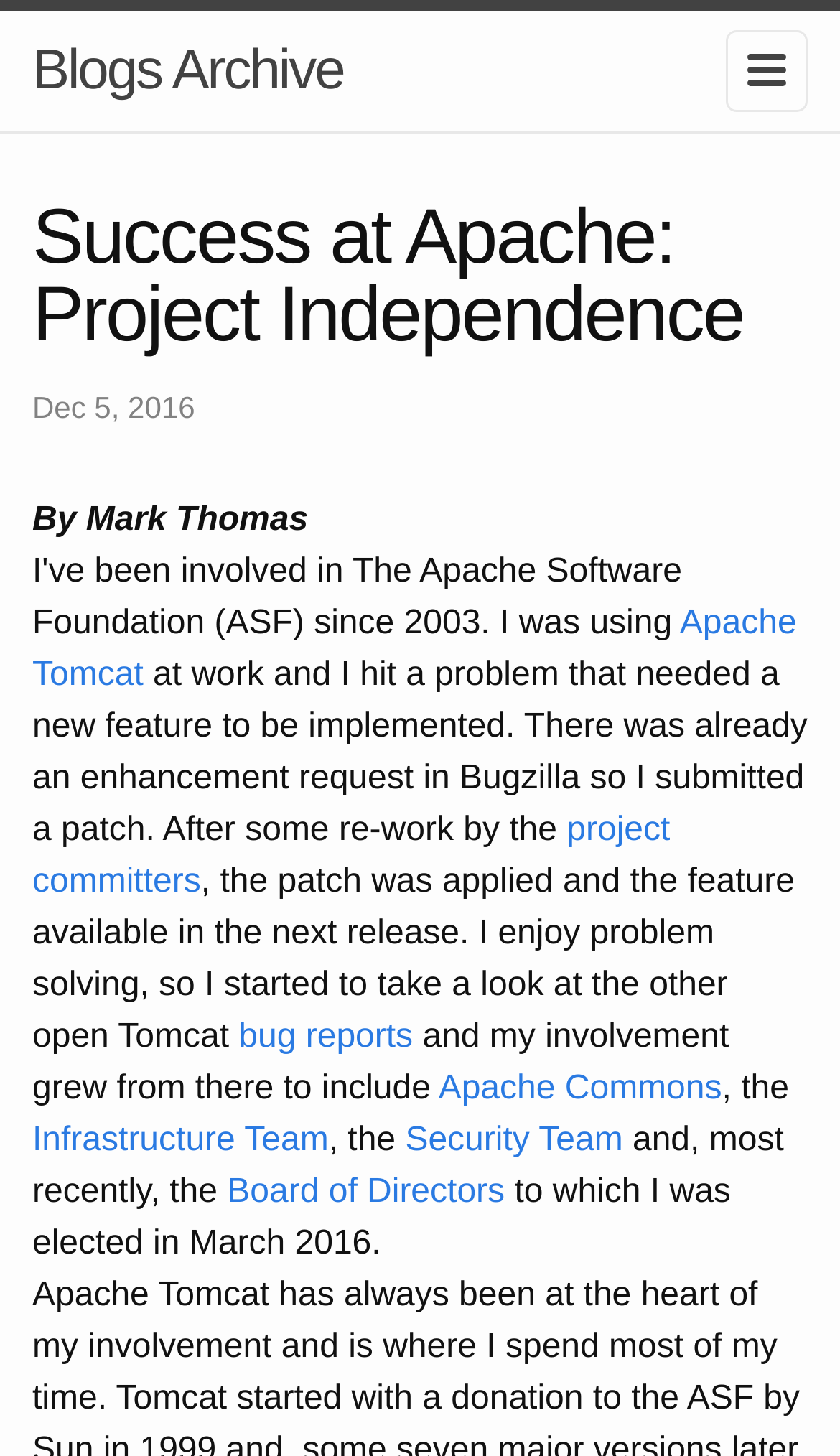What is the date of the blog post?
Give a thorough and detailed response to the question.

The date of the blog post is mentioned in the time element as 'Dec 5, 2016', which is located below the header and above the text describing the author's experience with Apache Tomcat.